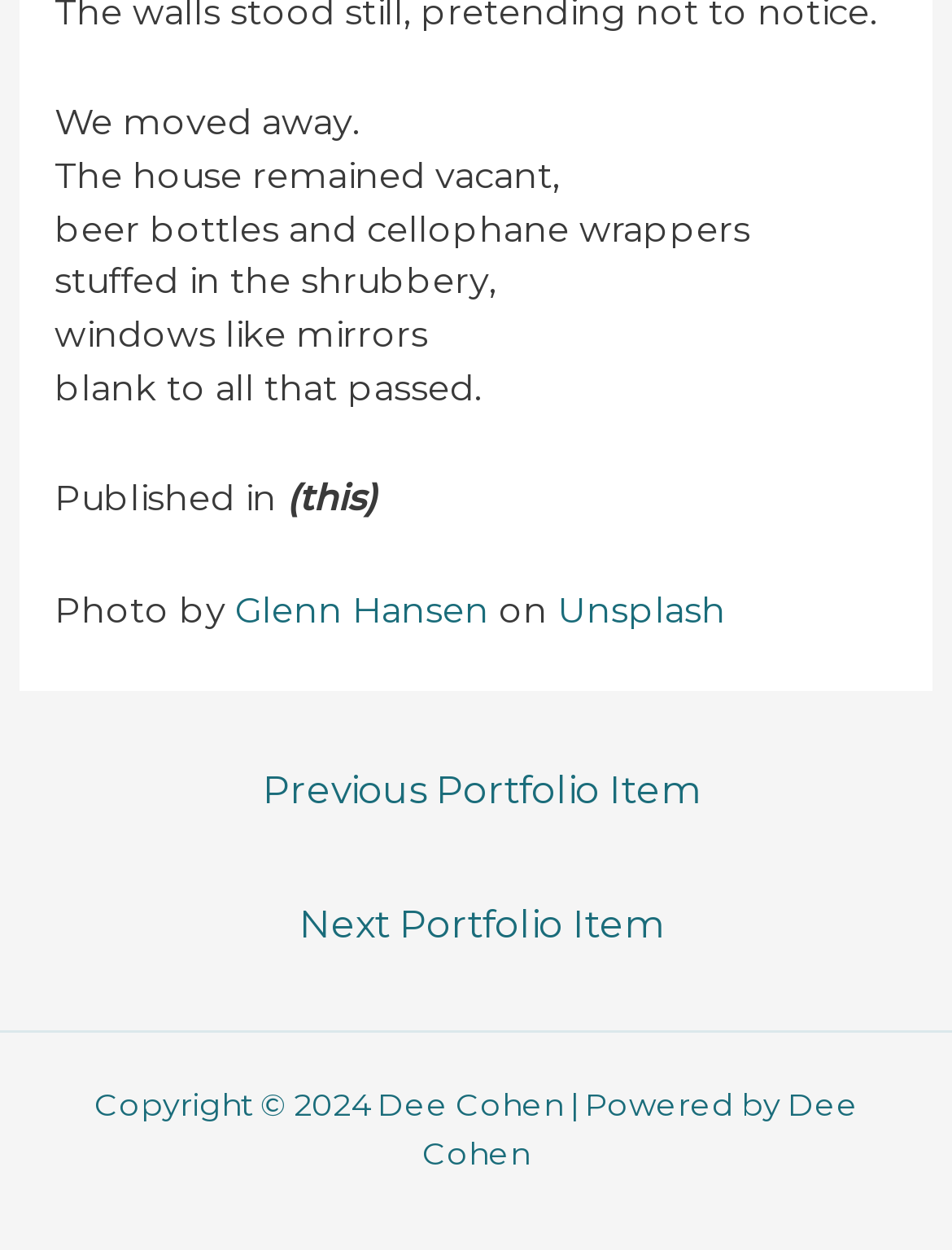How many links are there in the post navigation section?
Answer the question with a single word or phrase, referring to the image.

2